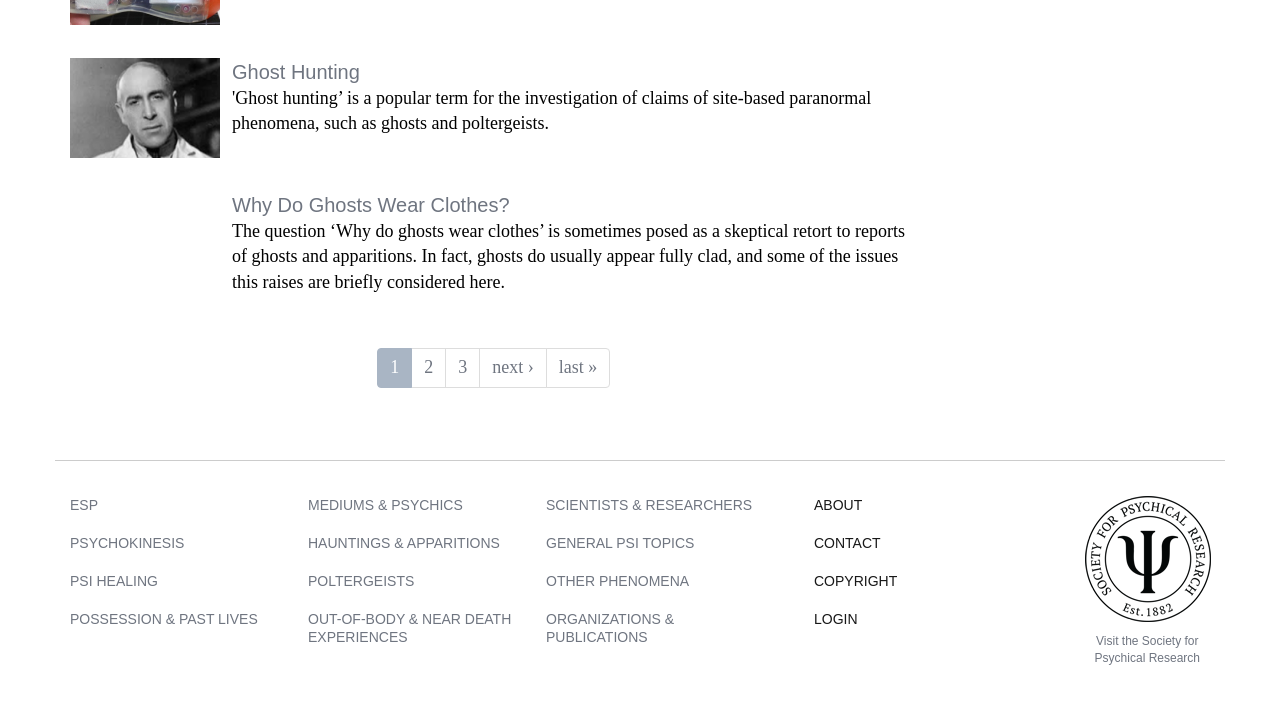Using the format (top-left x, top-left y, bottom-right x, bottom-right y), provide the bounding box coordinates for the described UI element. All values should be floating point numbers between 0 and 1: Possession & Past Lives

[0.055, 0.871, 0.201, 0.894]